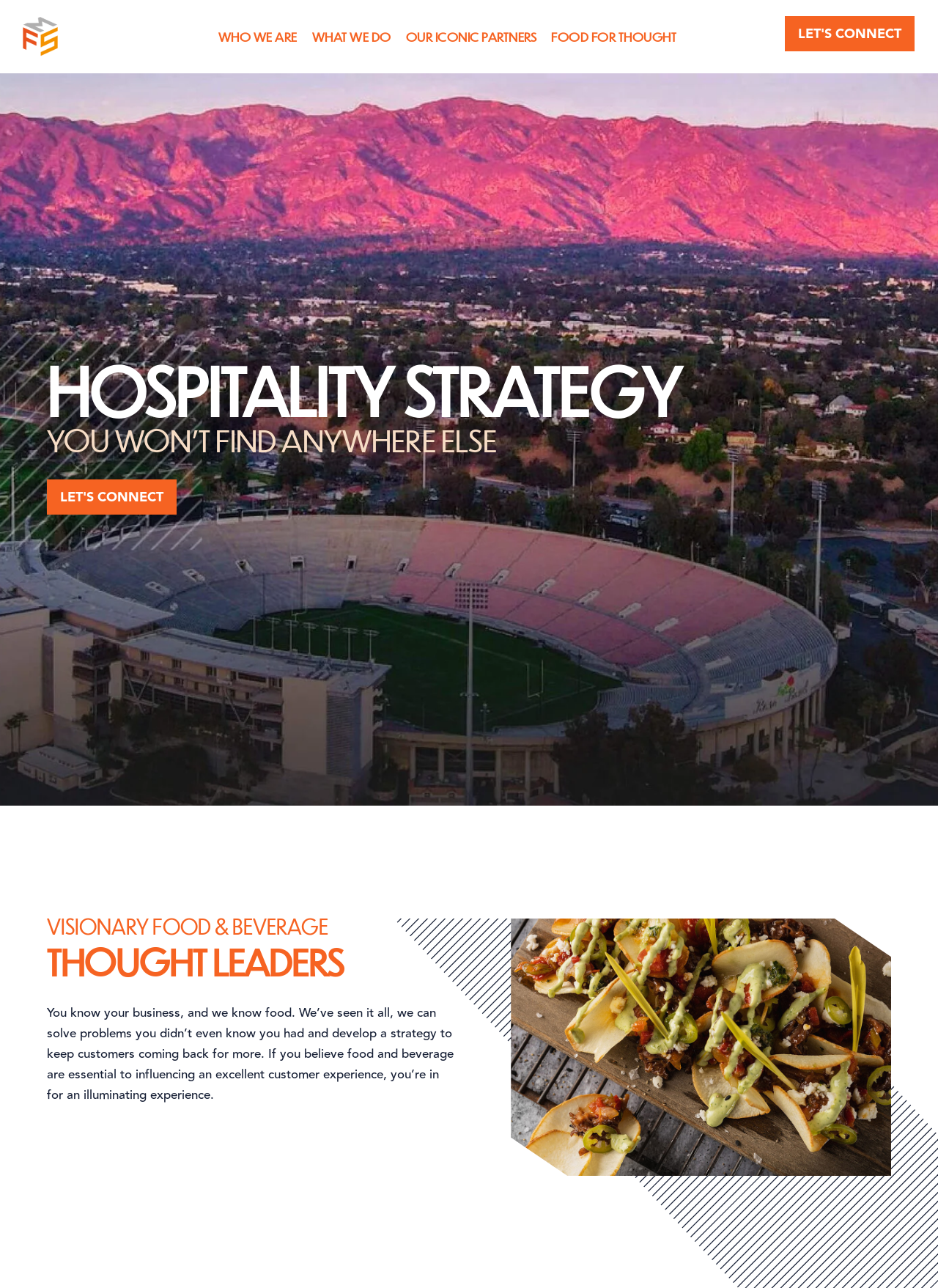Locate the UI element that matches the description Let's Connect9 in the webpage screenshot. Return the bounding box coordinates in the format (top-left x, top-left y, bottom-right x, bottom-right y), with values ranging from 0 to 1.

[0.835, 0.011, 0.977, 0.041]